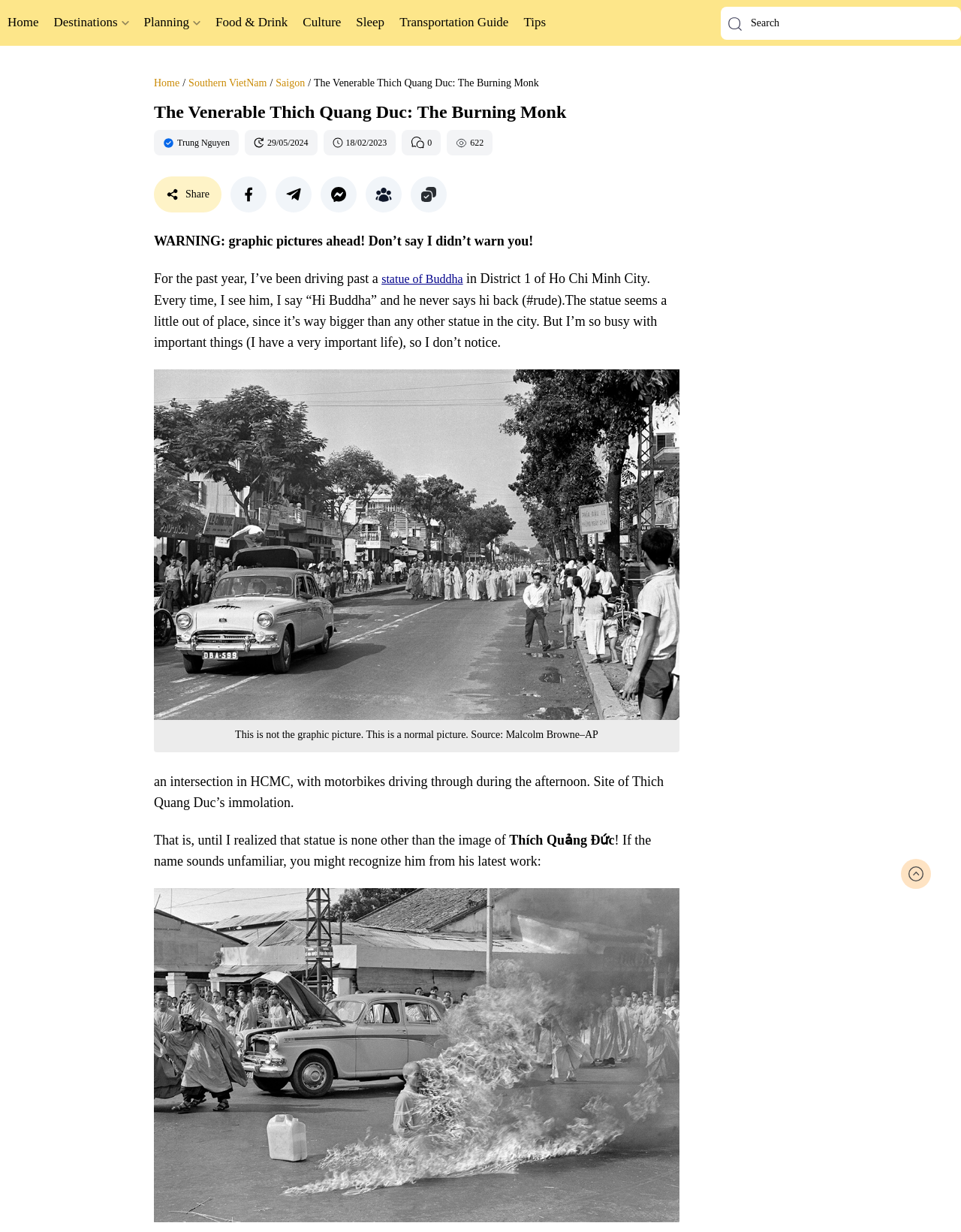From the element description aria-label="button-search" value="Tìm nội dung", predict the bounding box coordinates of the UI element. The coordinates must be specified in the format (top-left x, top-left y, bottom-right x, bottom-right y) and should be within the 0 to 1 range.

[0.756, 0.012, 0.773, 0.026]